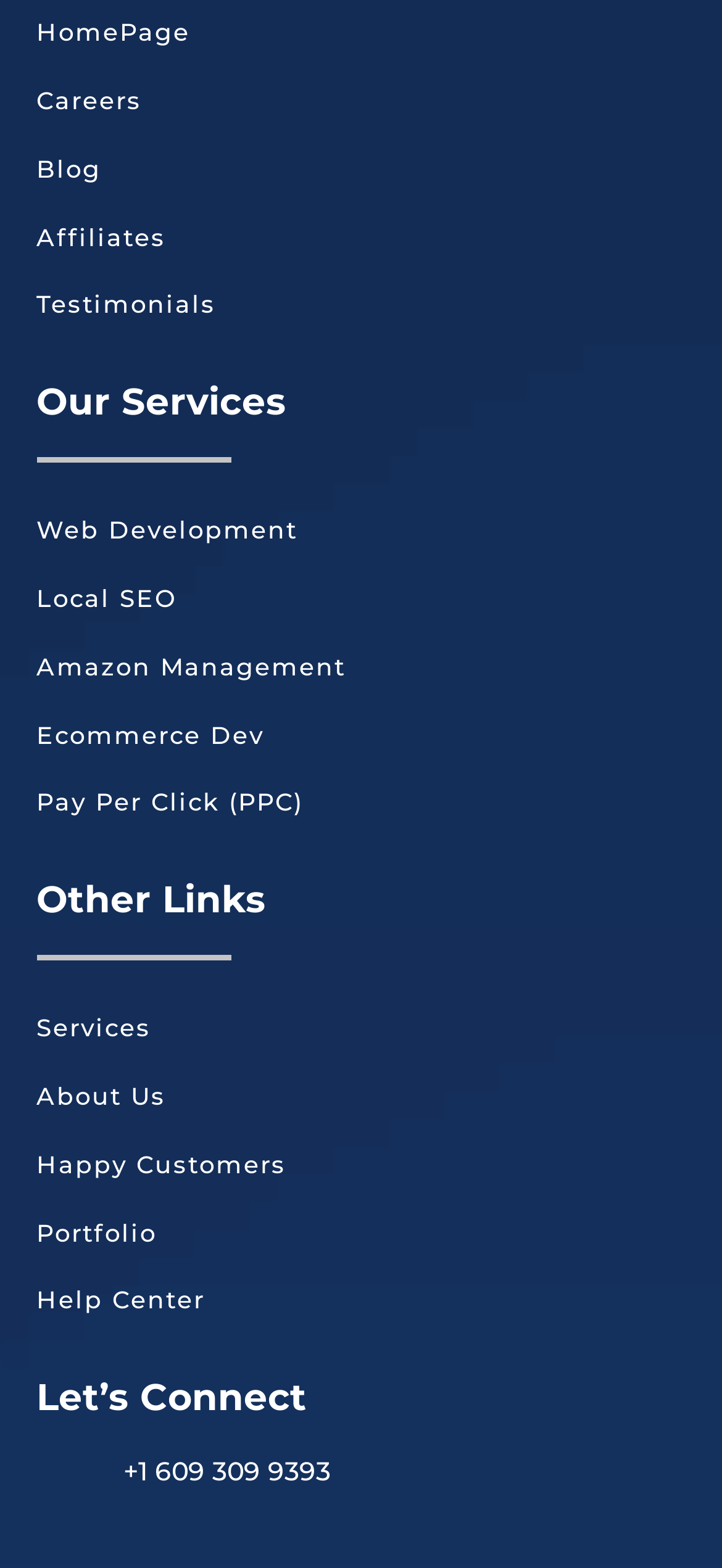Locate the UI element that matches the description Pay Per Click (PPC) in the webpage screenshot. Return the bounding box coordinates in the format (top-left x, top-left y, bottom-right x, bottom-right y), with values ranging from 0 to 1.

[0.05, 0.502, 0.419, 0.527]